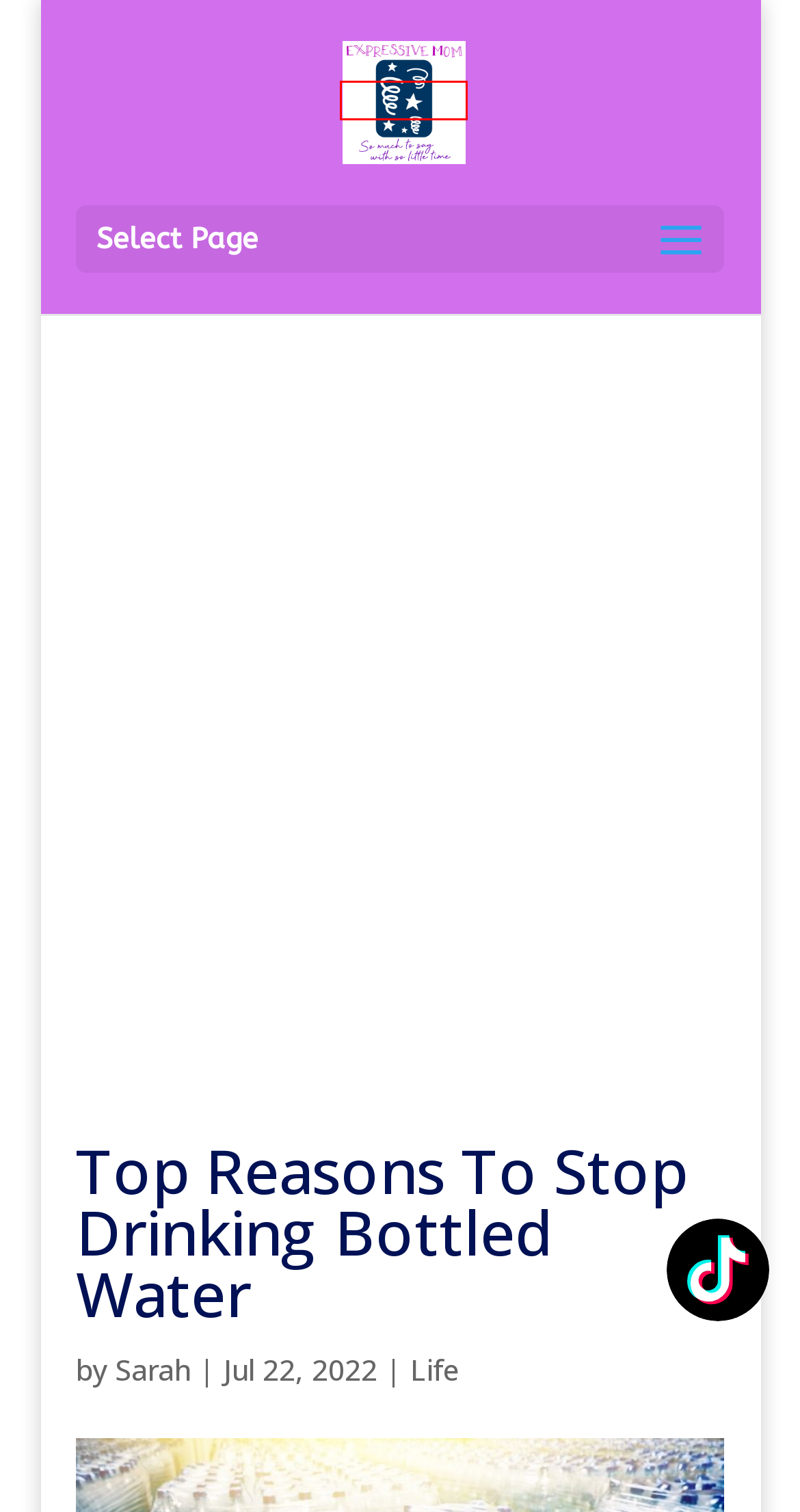Look at the screenshot of a webpage where a red bounding box surrounds a UI element. Your task is to select the best-matching webpage description for the new webpage after you click the element within the bounding box. The available options are:
A. Most Important Facts About Water Purifiers
B. Fun Birthday Party Ideas for a 6-Year-Old
C. Sarah, Author at Expressive Mom
D. Lifestyle Changes To Protect the Environment
E. Privacy Policy And Disclaimer - Expressive Mom
F. Life Archives - Expressive Mom
G. Home - Expressive Mom
H. Water Features: Adding Value, And Beauty, To Your Property - Expressive Mom

G